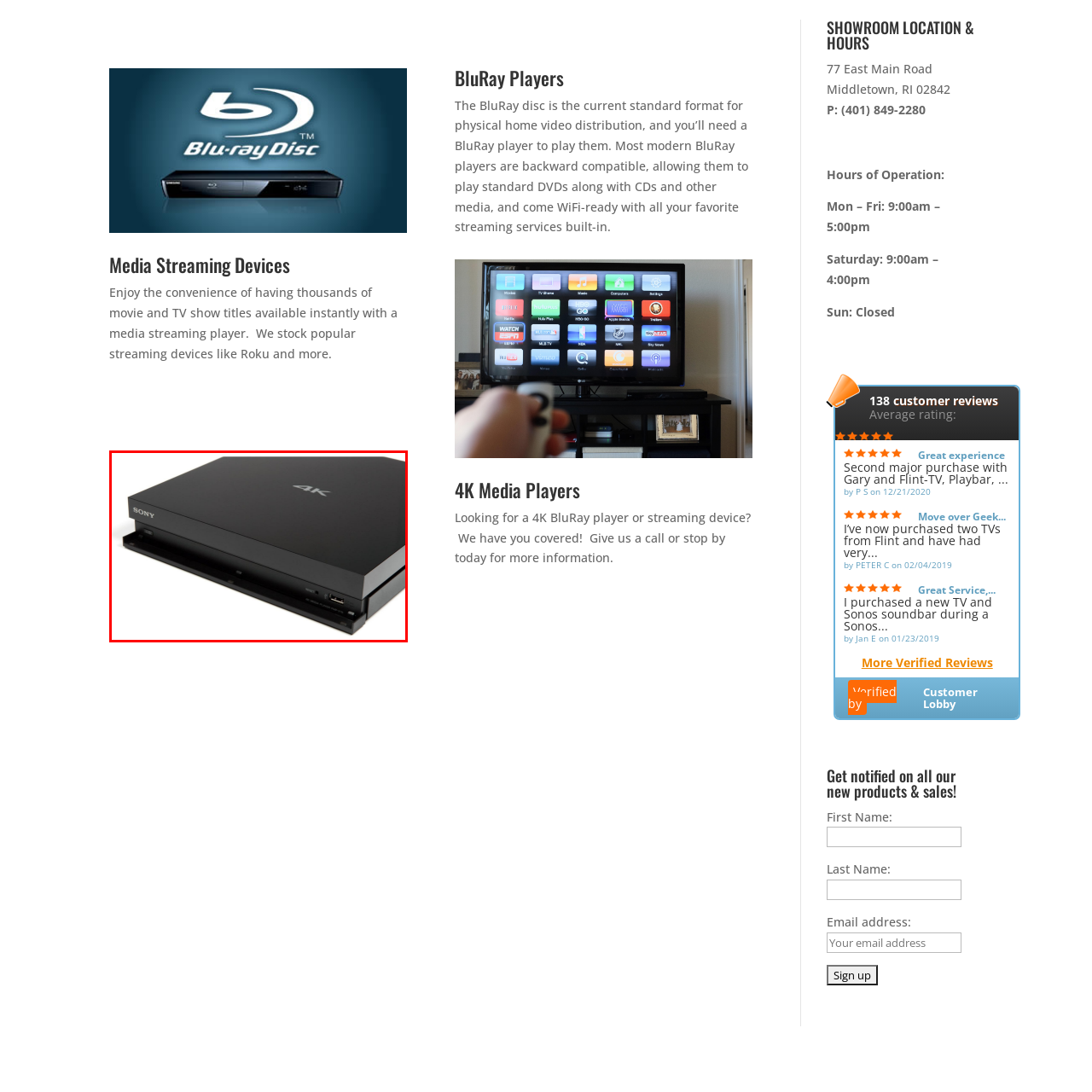Inspect the image outlined by the red box and answer the question using a single word or phrase:
What is the primary function of the device?

playback of movies and shows